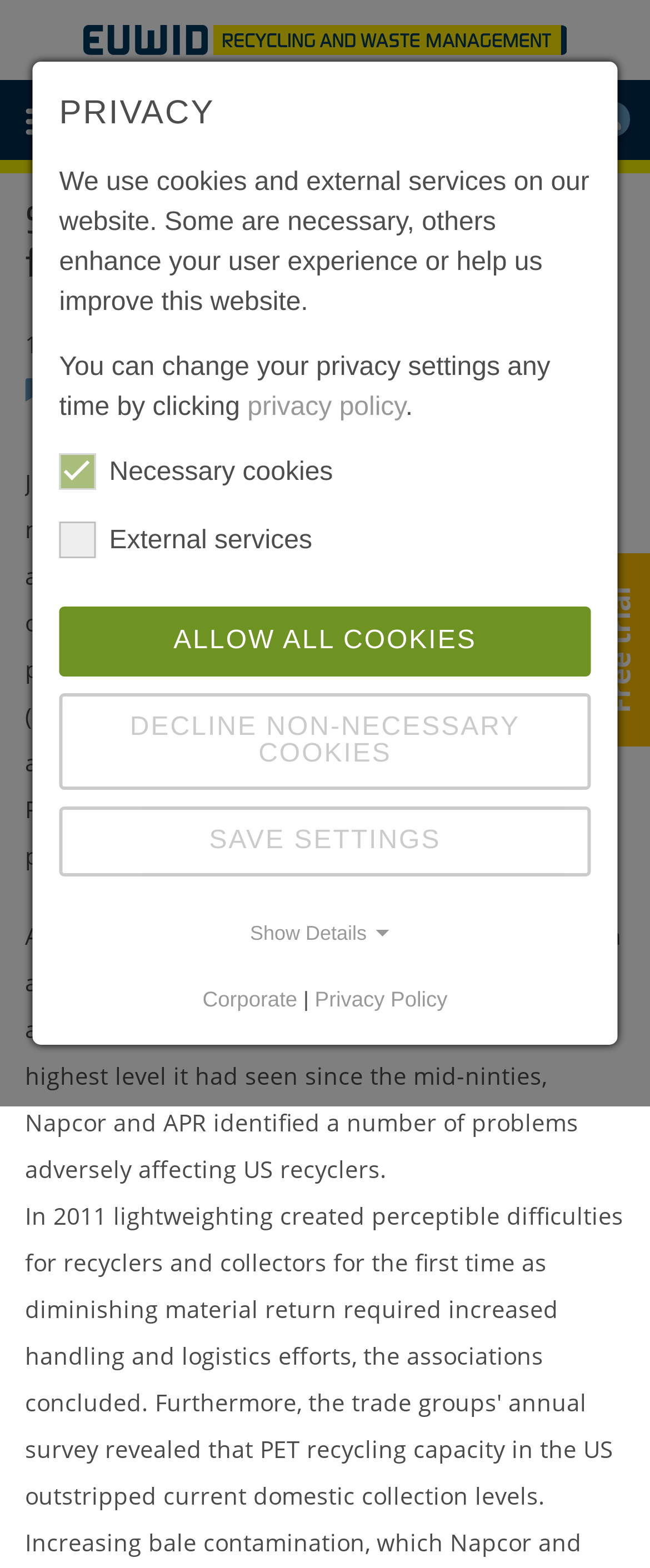What are the two plastics trade organisations mentioned on the webpage?
Please provide a comprehensive answer to the question based on the webpage screenshot.

The webpage mentions that the latest report on postconsumer PET container recycling activity was published by Napcor (National Association for PET Container Resources) and APR (Association of Post-Consumer Plastics Recyclers).